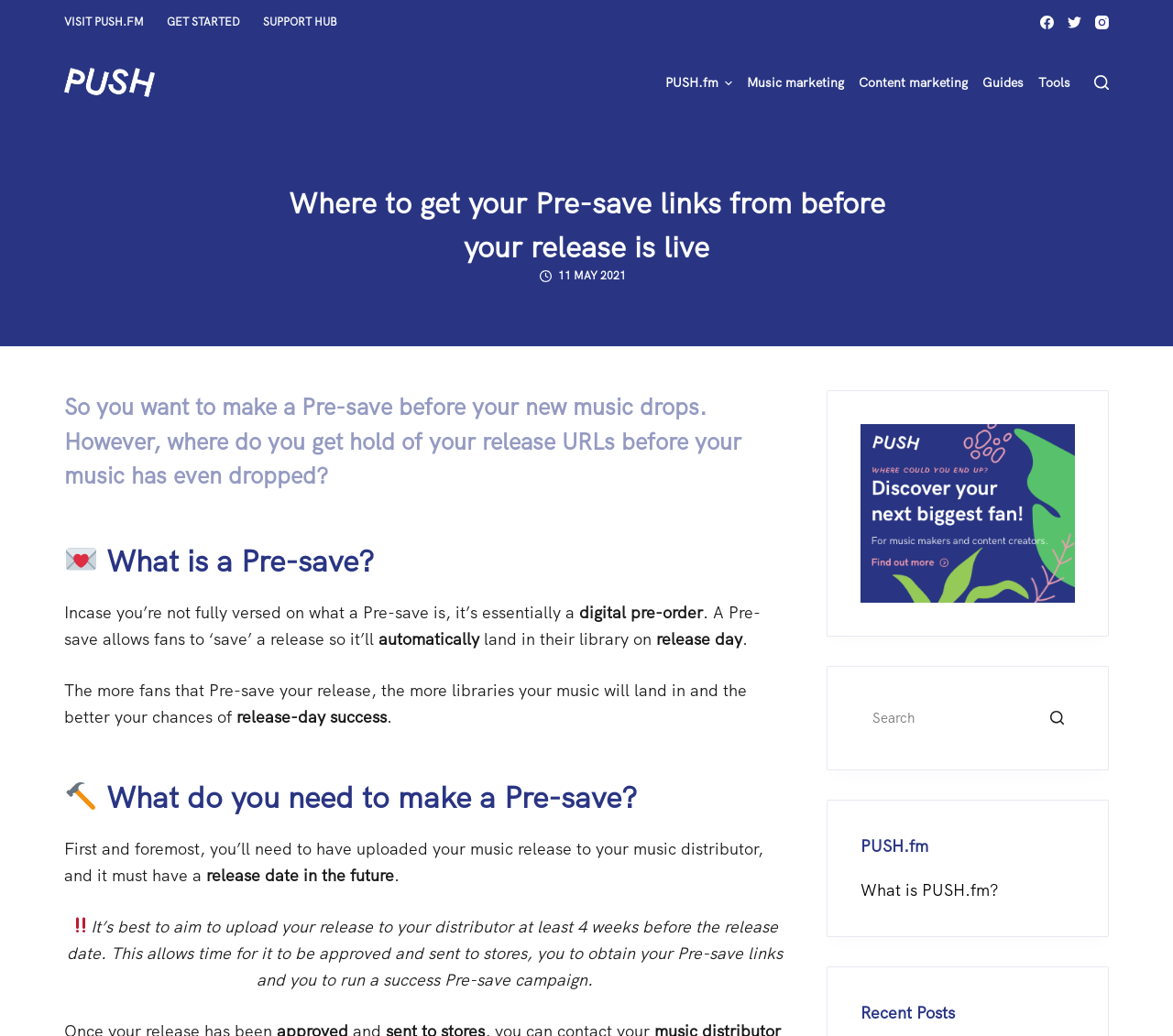Identify the bounding box coordinates for the UI element described as follows: "Skip to content". Ensure the coordinates are four float numbers between 0 and 1, formatted as [left, top, right, bottom].

[0.0, 0.0, 0.031, 0.018]